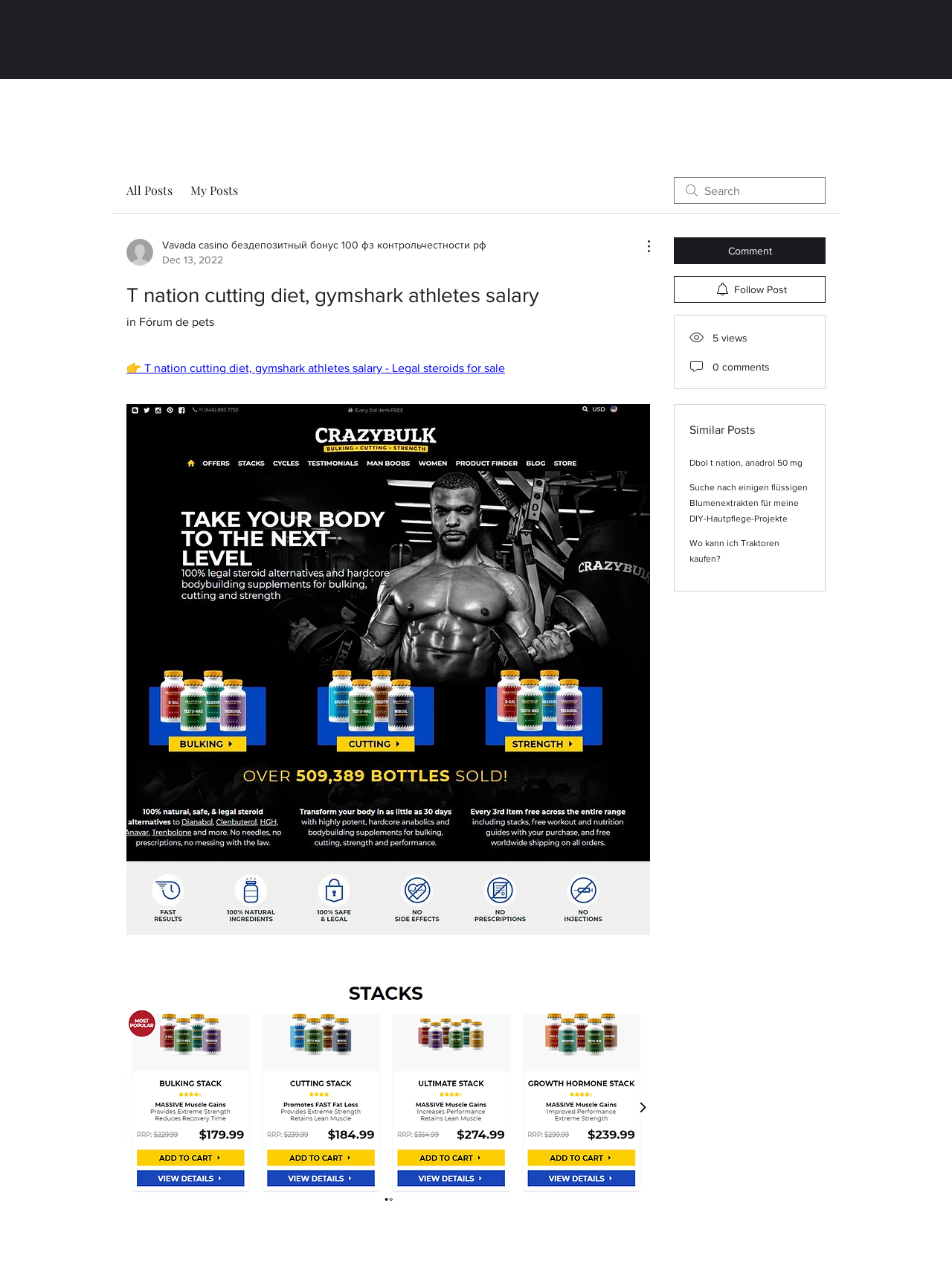Can you determine the bounding box coordinates of the area that needs to be clicked to fulfill the following instruction: "Comment on the post"?

[0.708, 0.186, 0.867, 0.207]